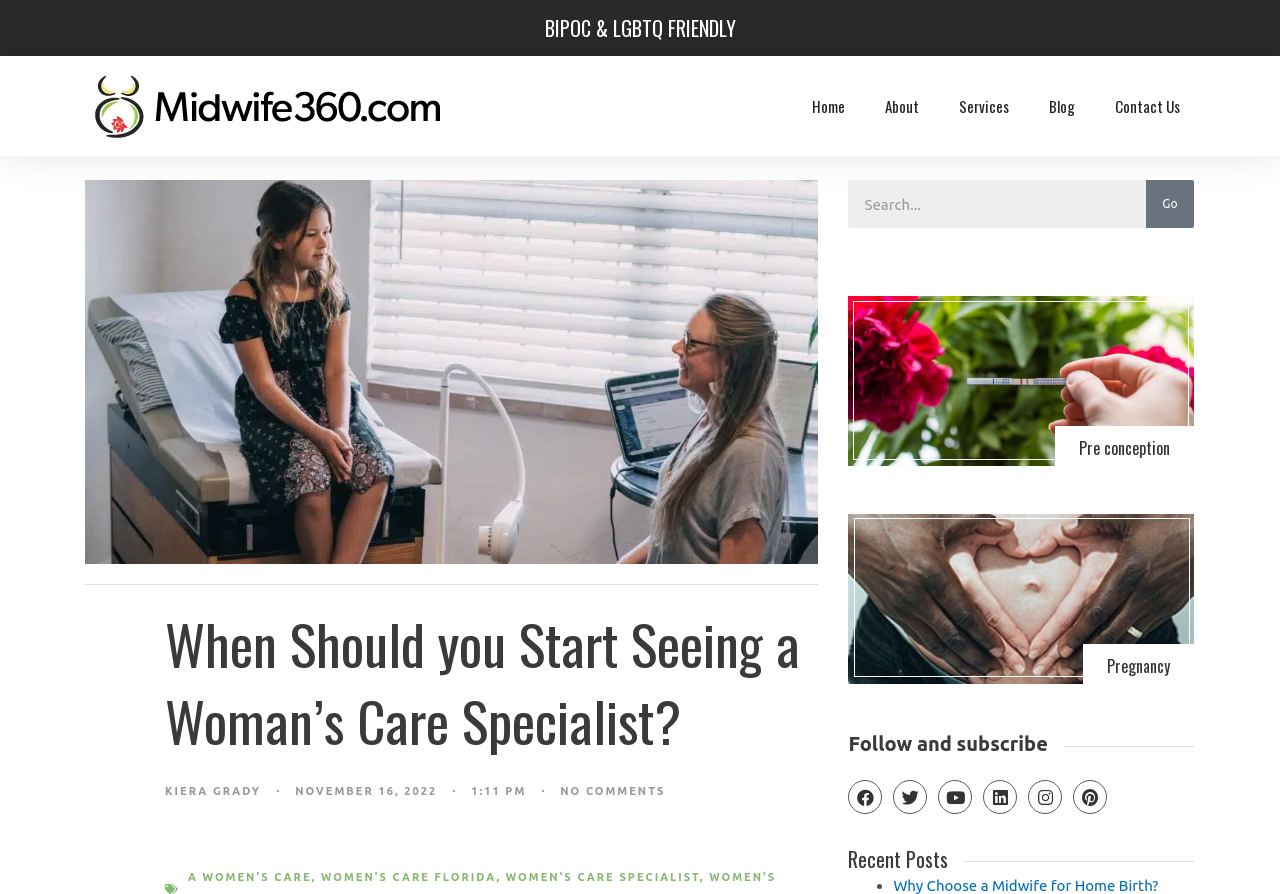Specify the bounding box coordinates of the area to click in order to execute this command: 'Search for a topic'. The coordinates should consist of four float numbers ranging from 0 to 1, and should be formatted as [left, top, right, bottom].

[0.663, 0.201, 0.933, 0.255]